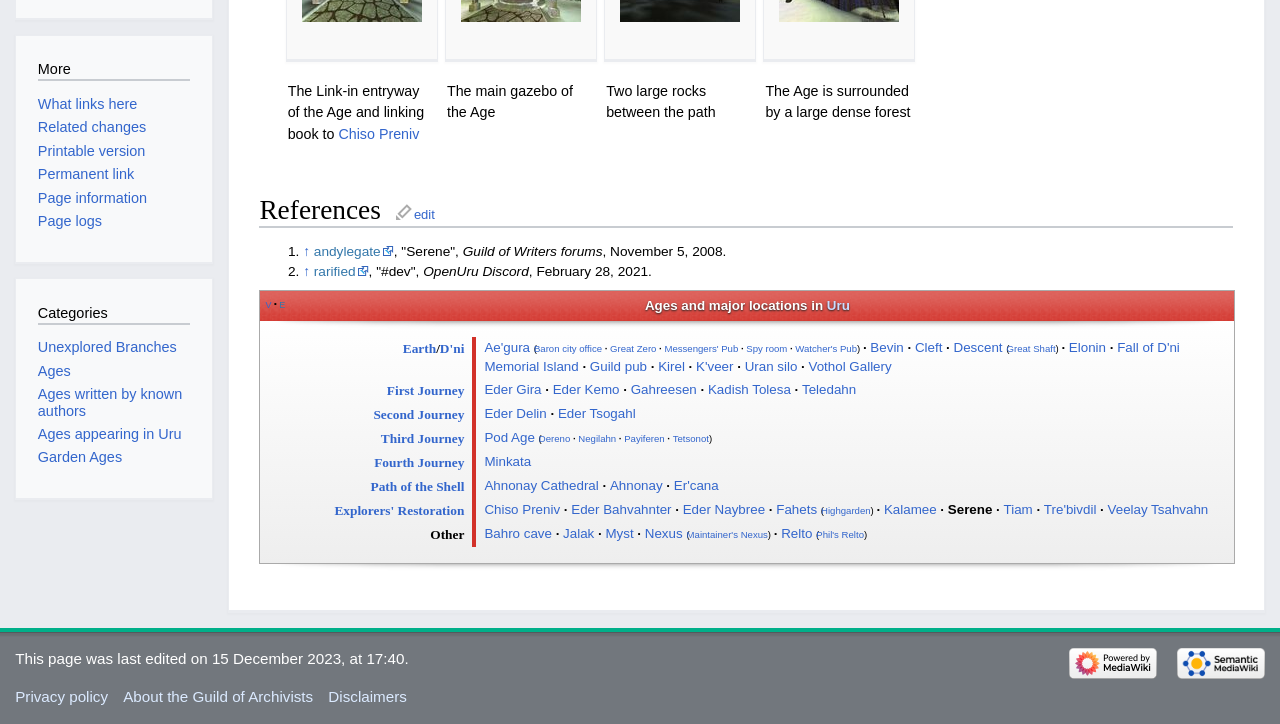What is the name of the pub mentioned after 'Guild'?
Please analyze the image and answer the question with as much detail as possible.

I searched for the term 'Guild' on the webpage and found that it is followed by 'Guild pub' in the list of locations.